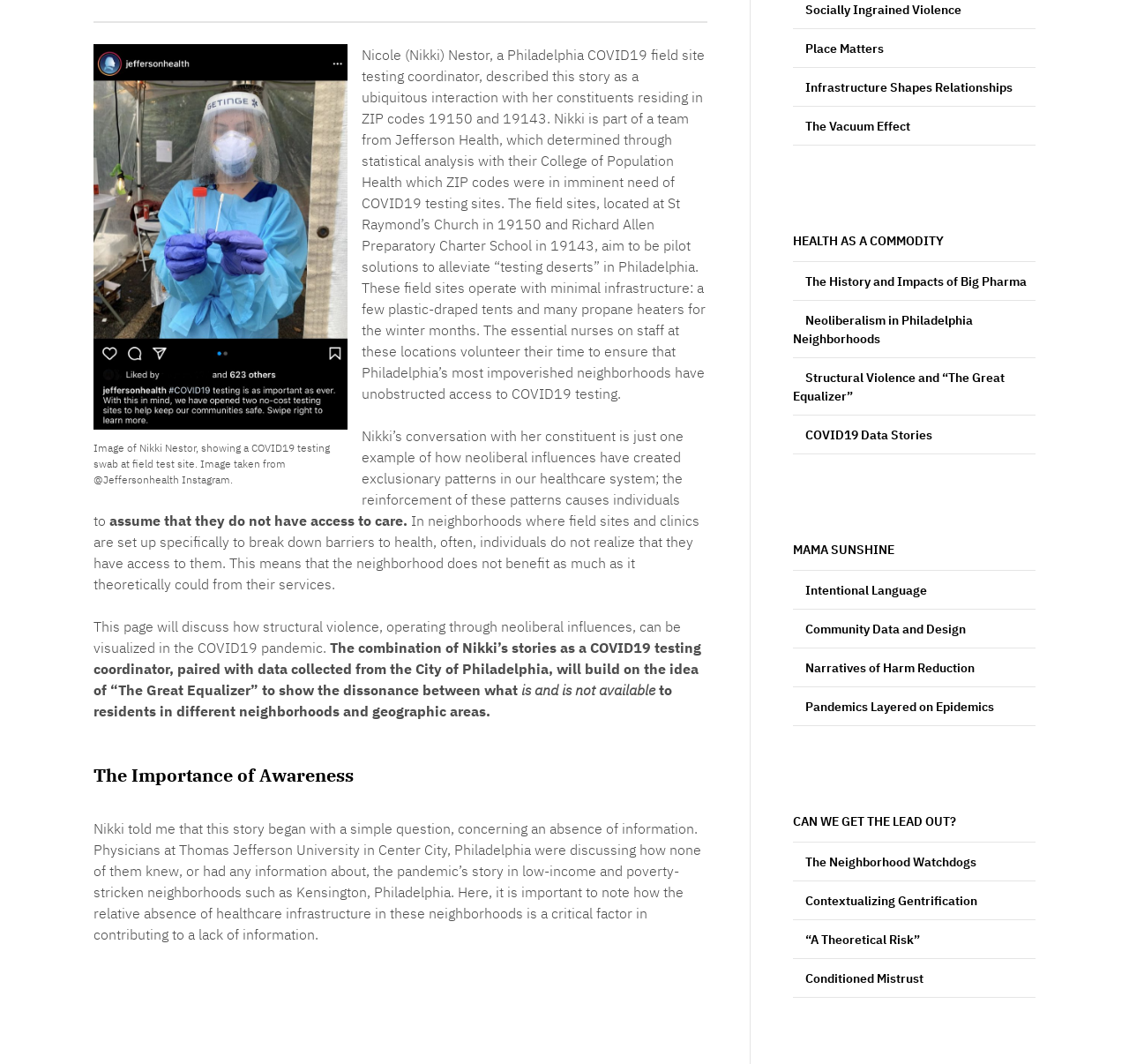What is the theme of the page?
Answer briefly with a single word or phrase based on the image.

Structural violence in healthcare